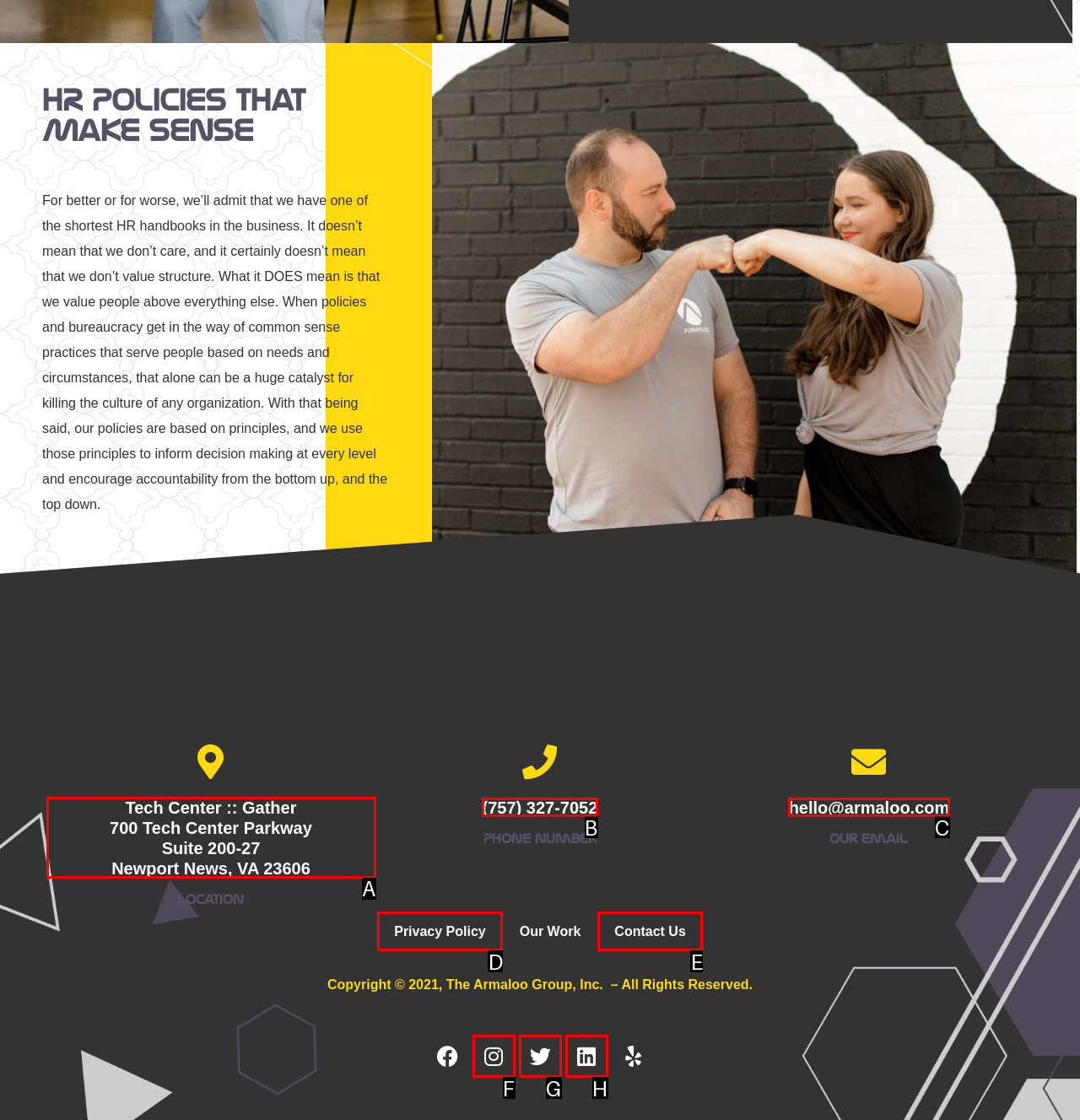Indicate the HTML element to be clicked to accomplish this task: Check our location Respond using the letter of the correct option.

A